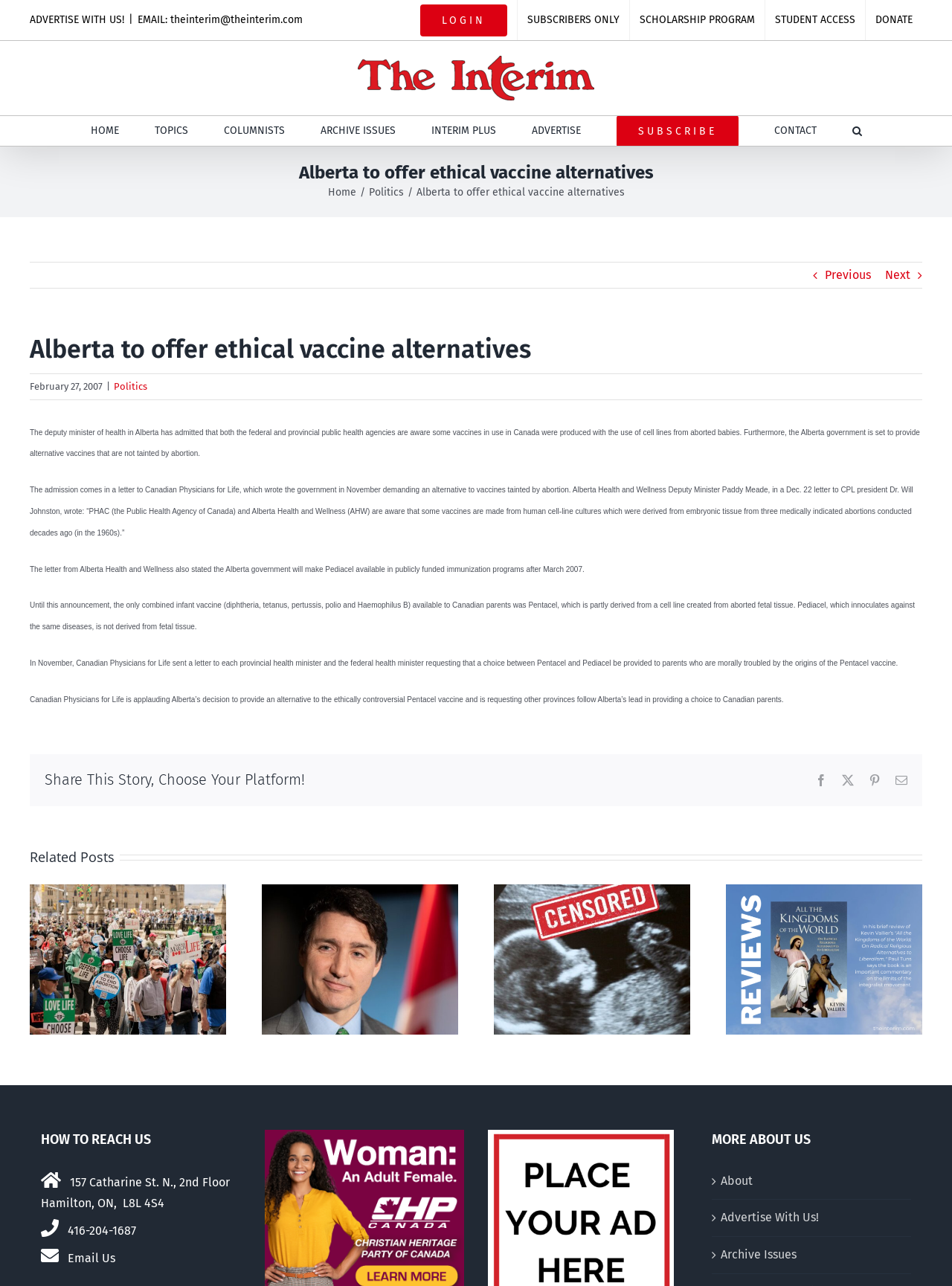Find the bounding box coordinates for the HTML element described in this sentence: "EMAIL: theinterim@theinterim.com". Provide the coordinates as four float numbers between 0 and 1, in the format [left, top, right, bottom].

[0.145, 0.01, 0.318, 0.02]